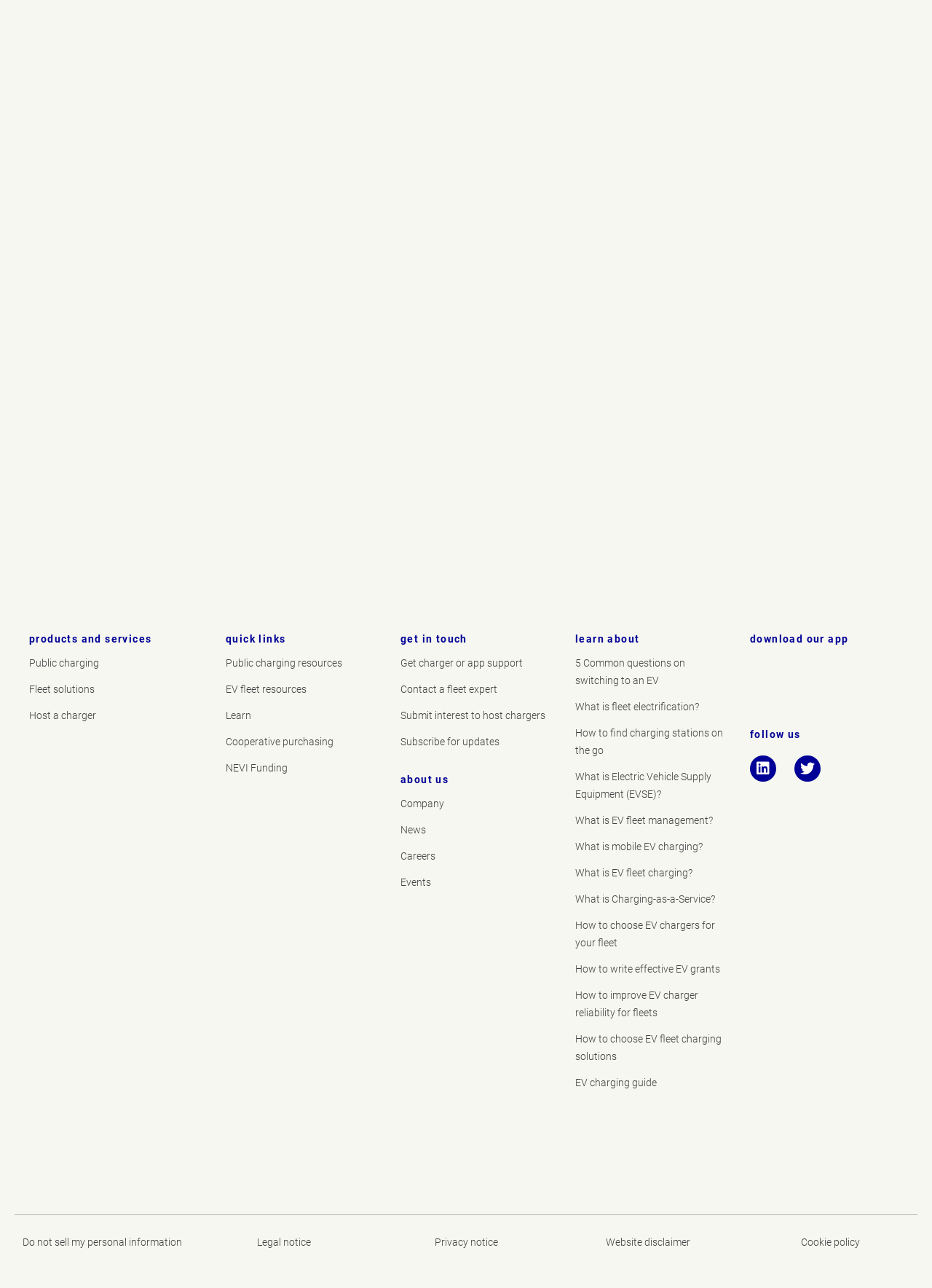Identify the bounding box coordinates of the section that should be clicked to achieve the task described: "Follow us on Linkedin".

[0.805, 0.587, 0.833, 0.607]